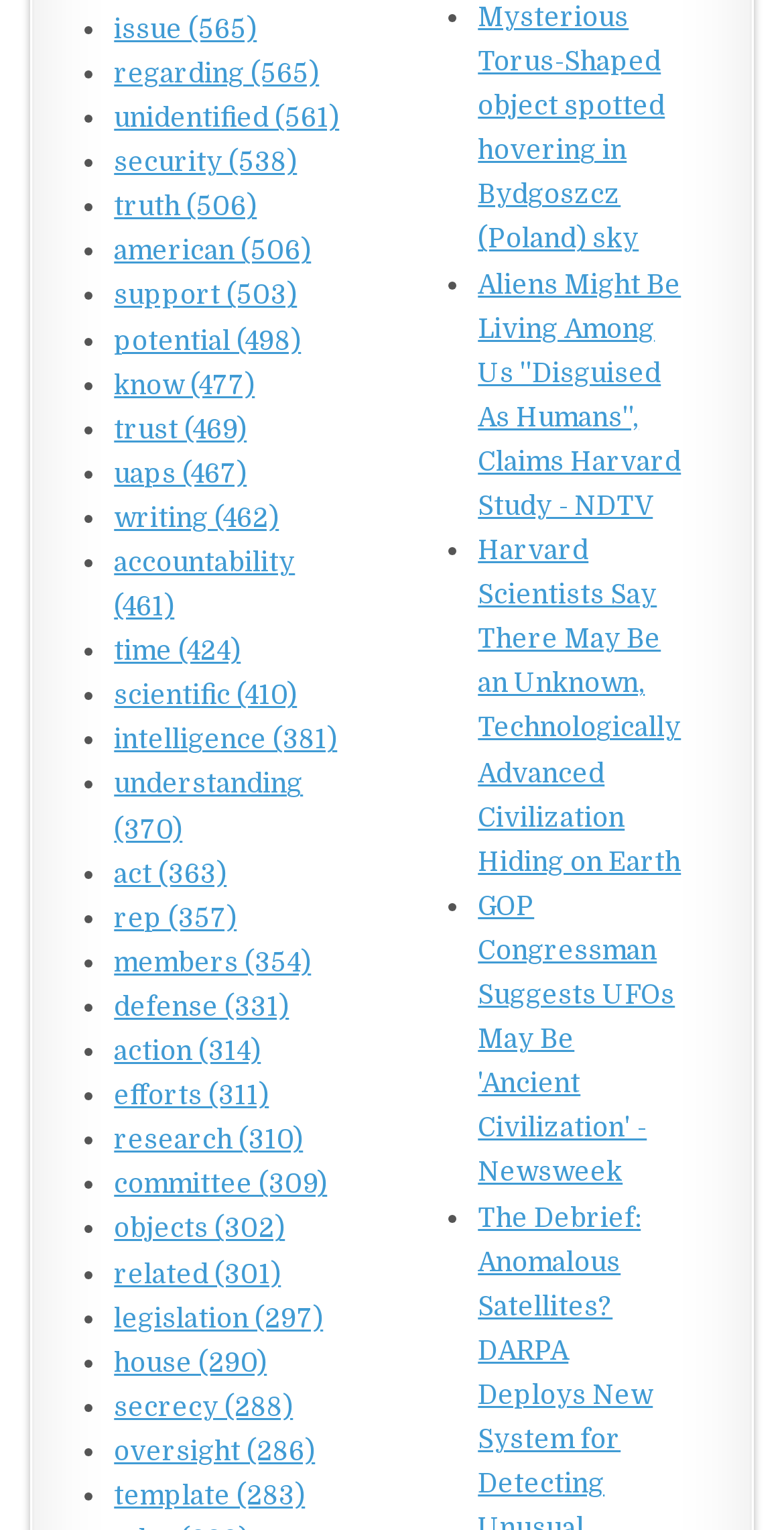Show the bounding box coordinates for the element that needs to be clicked to execute the following instruction: "explore 'GOP Congressman Suggests UFOs May Be 'Ancient Civilization''". Provide the coordinates in the form of four float numbers between 0 and 1, i.e., [left, top, right, bottom].

[0.61, 0.582, 0.861, 0.776]